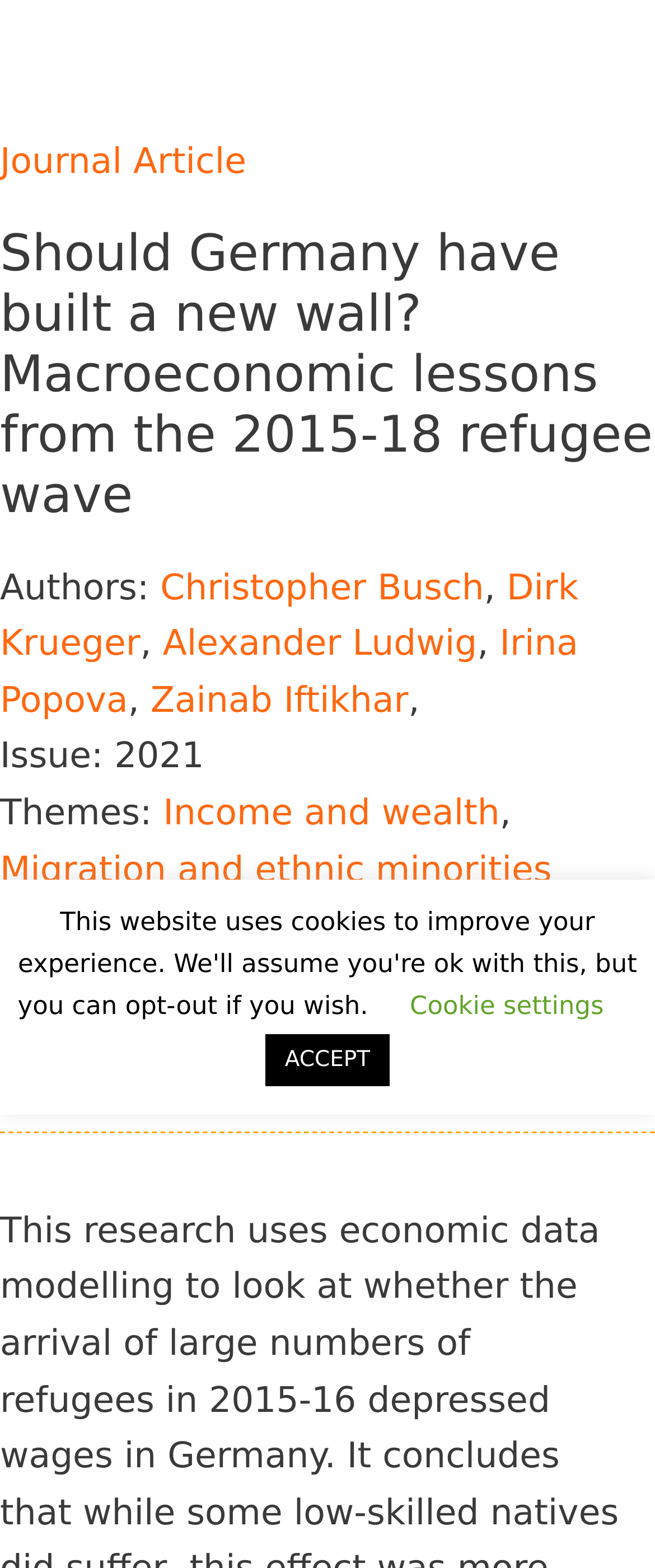In what year was this journal article published?
Give a one-word or short phrase answer based on the image.

2021